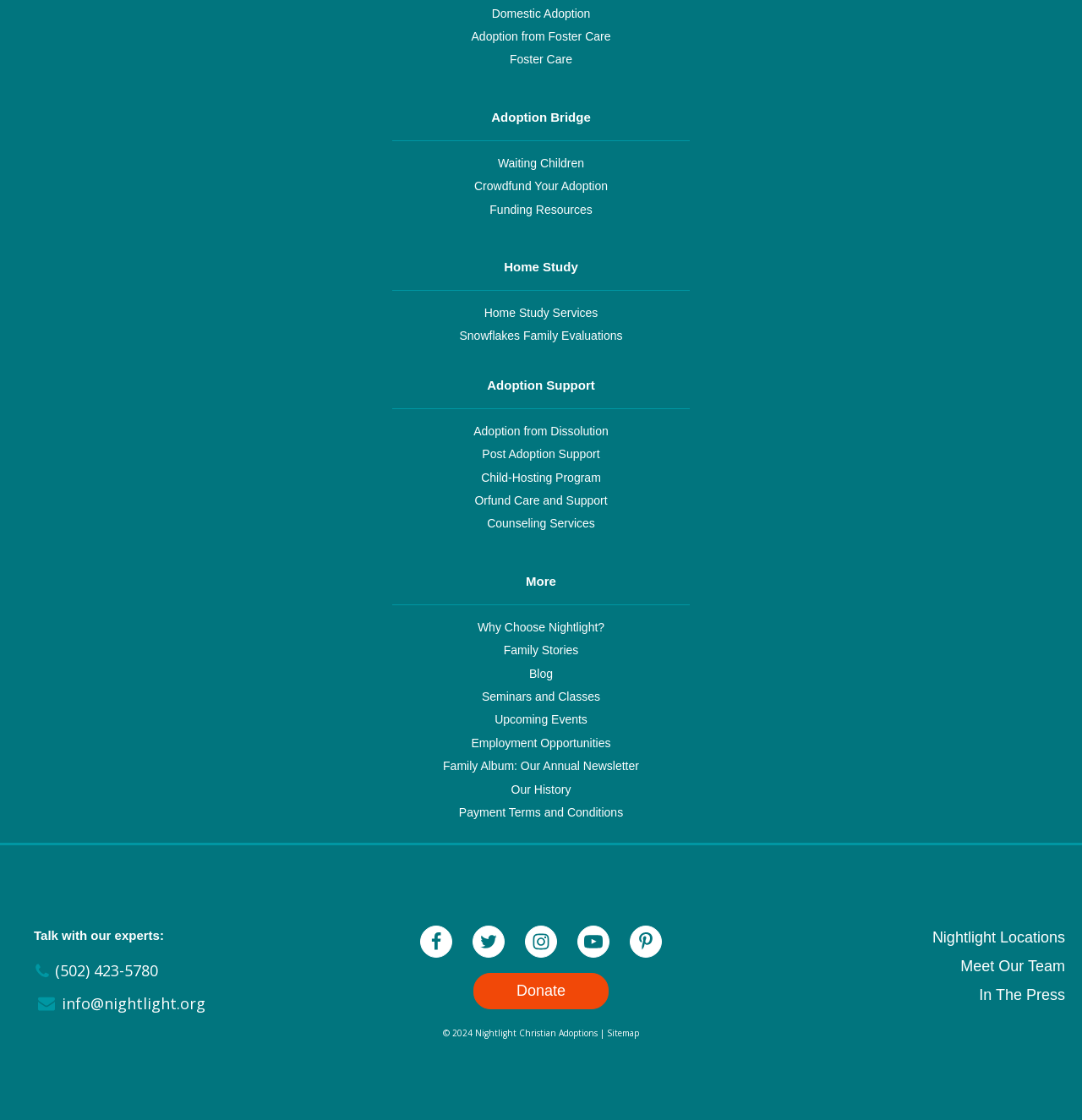Determine the bounding box coordinates of the clickable element necessary to fulfill the instruction: "Click on Domestic Adoption". Provide the coordinates as four float numbers within the 0 to 1 range, i.e., [left, top, right, bottom].

[0.454, 0.004, 0.546, 0.02]